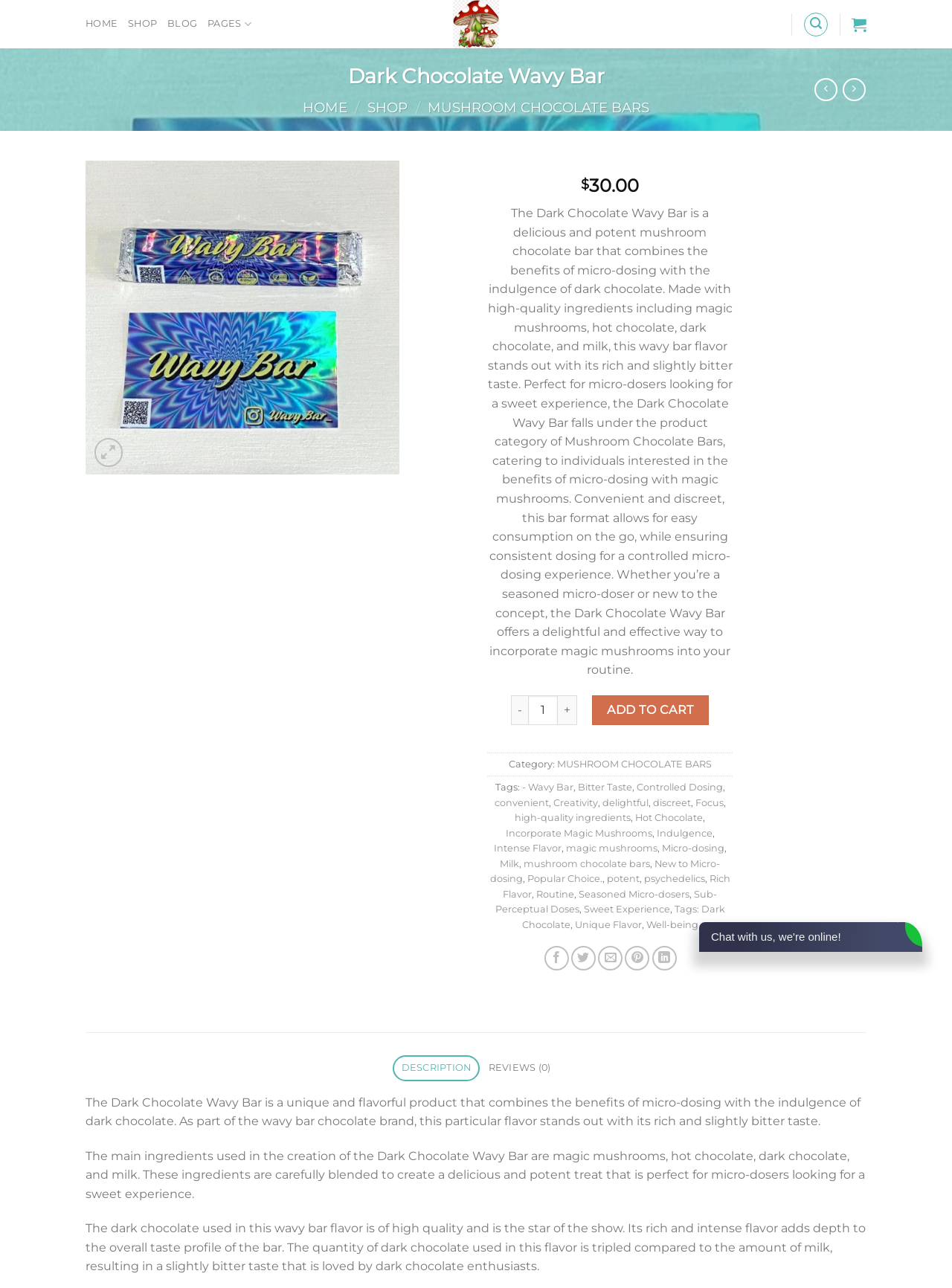What is the price of the Dark Chocolate Wavy Bar?
Provide a short answer using one word or a brief phrase based on the image.

$30.00